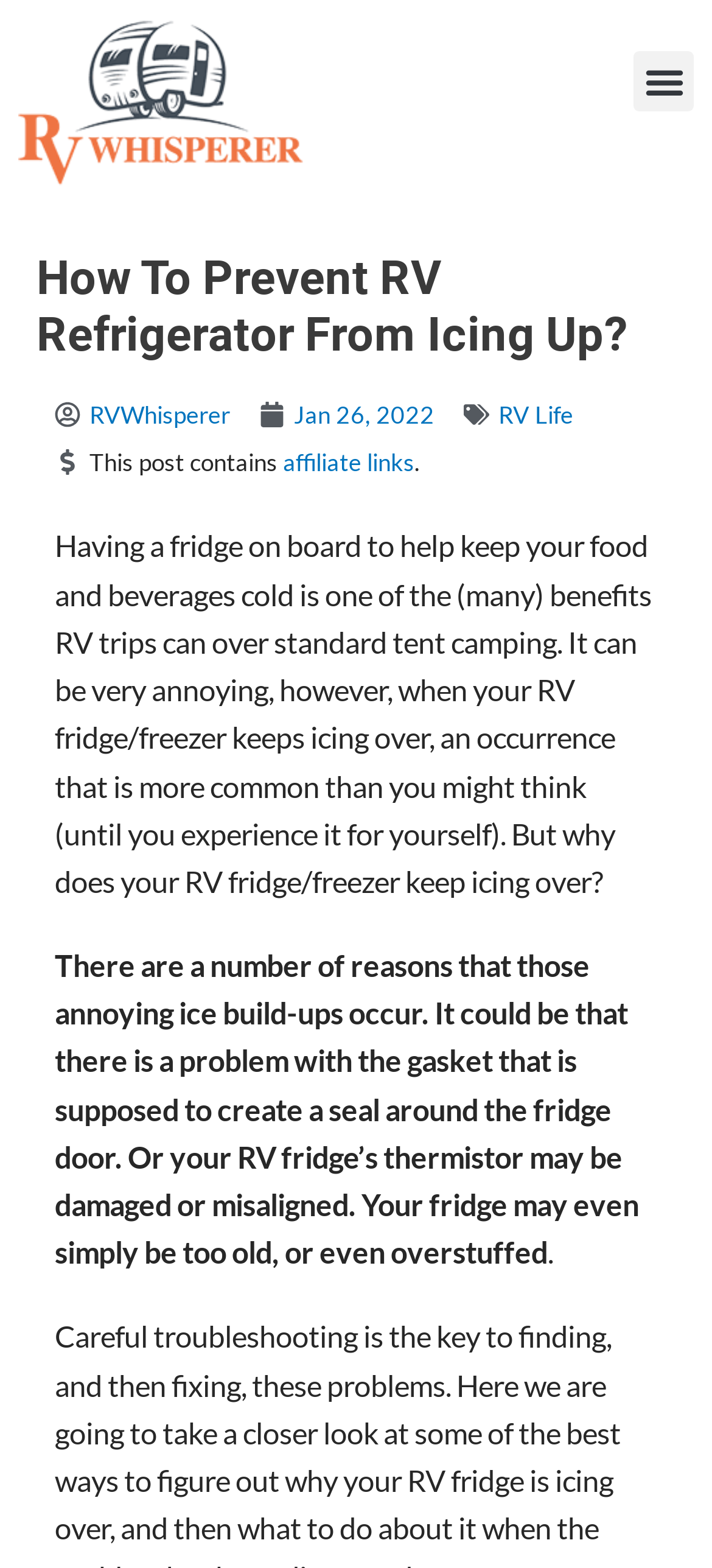Give a one-word or one-phrase response to the question: 
What is the purpose of the fridge on an RV trip?

To keep food and beverages cold